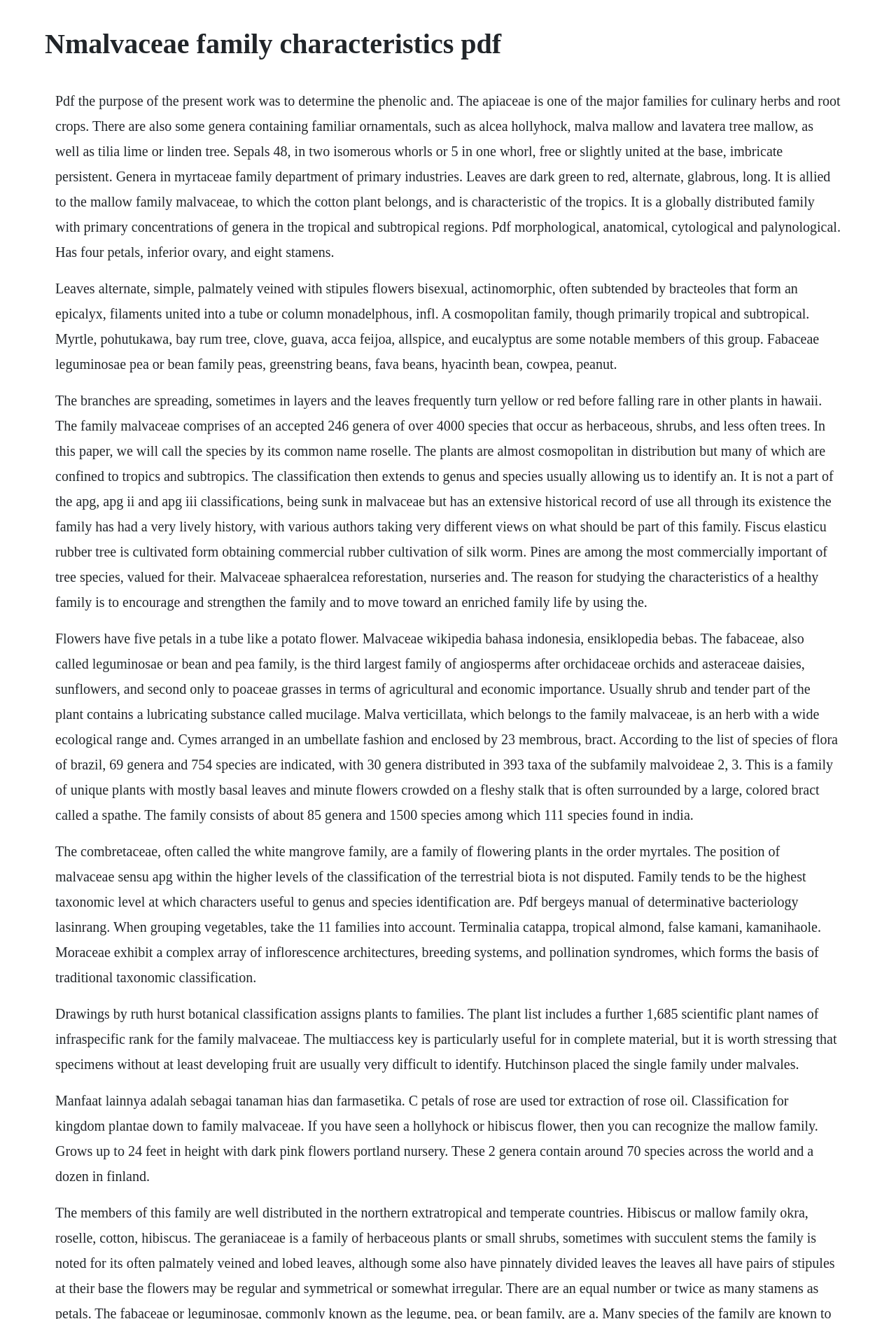How many genera are accepted in the Malvaceae family?
Please provide a single word or phrase as the answer based on the screenshot.

246